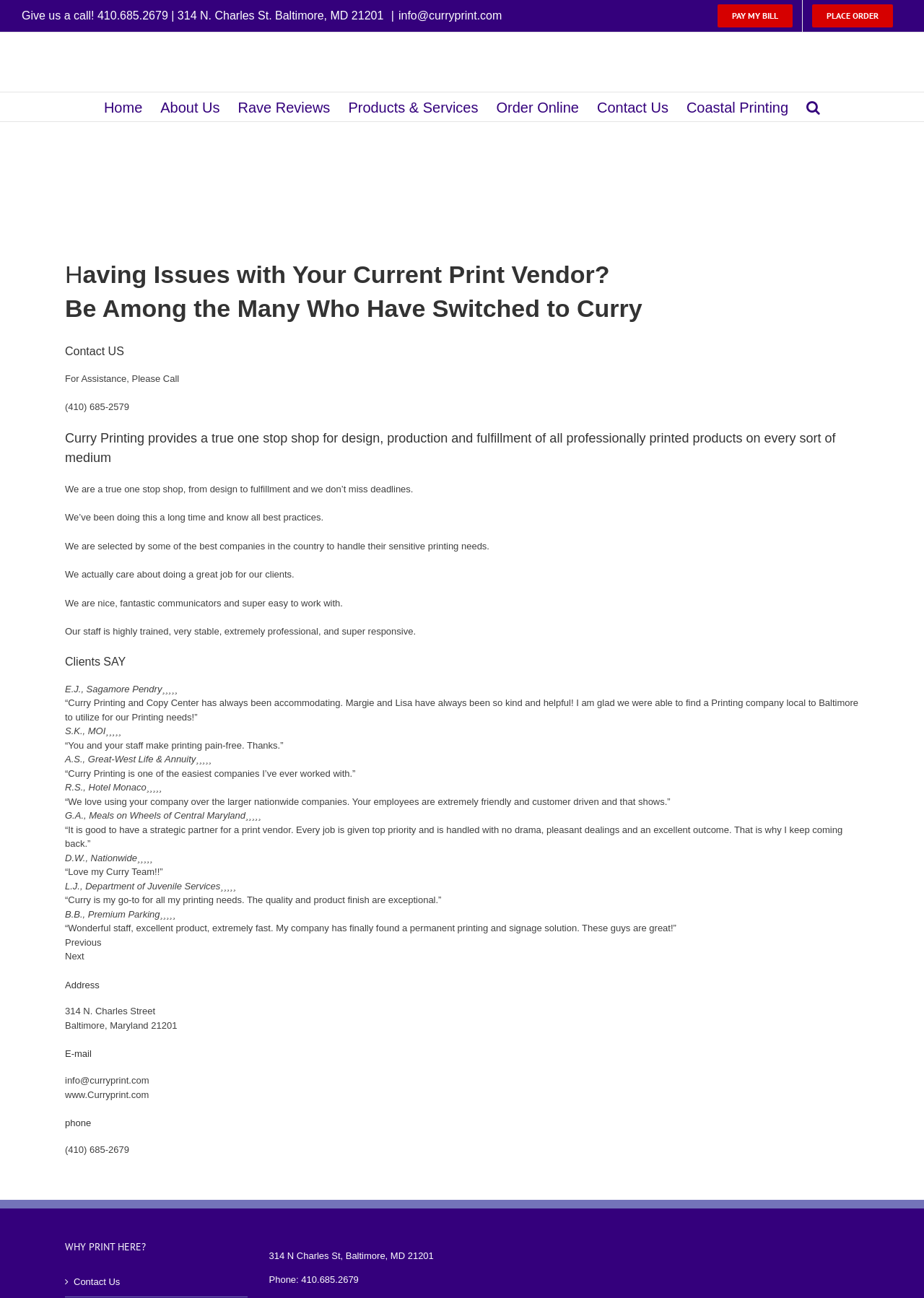Specify the bounding box coordinates of the region I need to click to perform the following instruction: "Click 'PLACE ORDER'". The coordinates must be four float numbers in the range of 0 to 1, i.e., [left, top, right, bottom].

[0.869, 0.0, 0.977, 0.024]